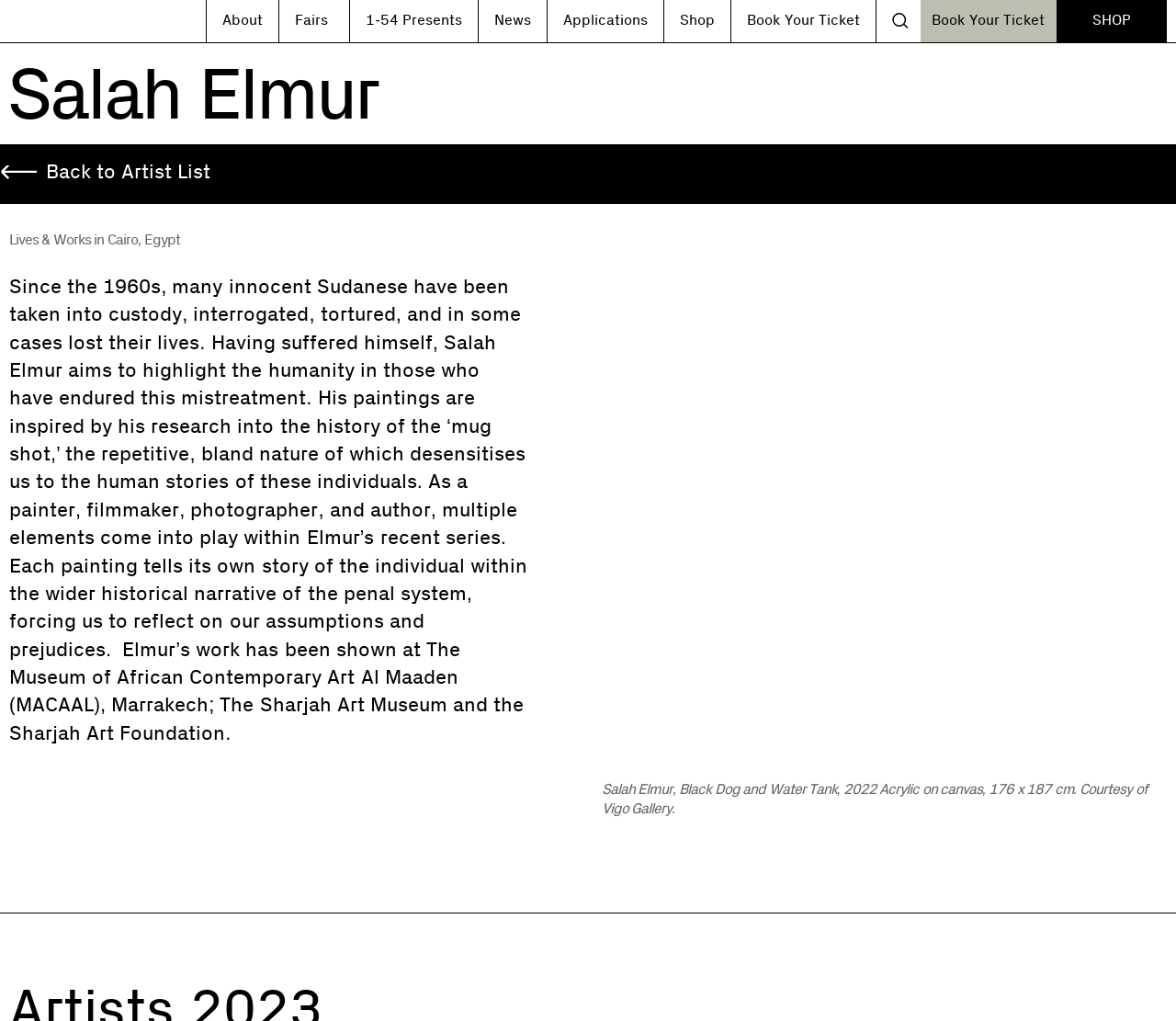Can you specify the bounding box coordinates of the area that needs to be clicked to fulfill the following instruction: "Visit the 'Shop' page"?

[0.565, 0.0, 0.621, 0.041]